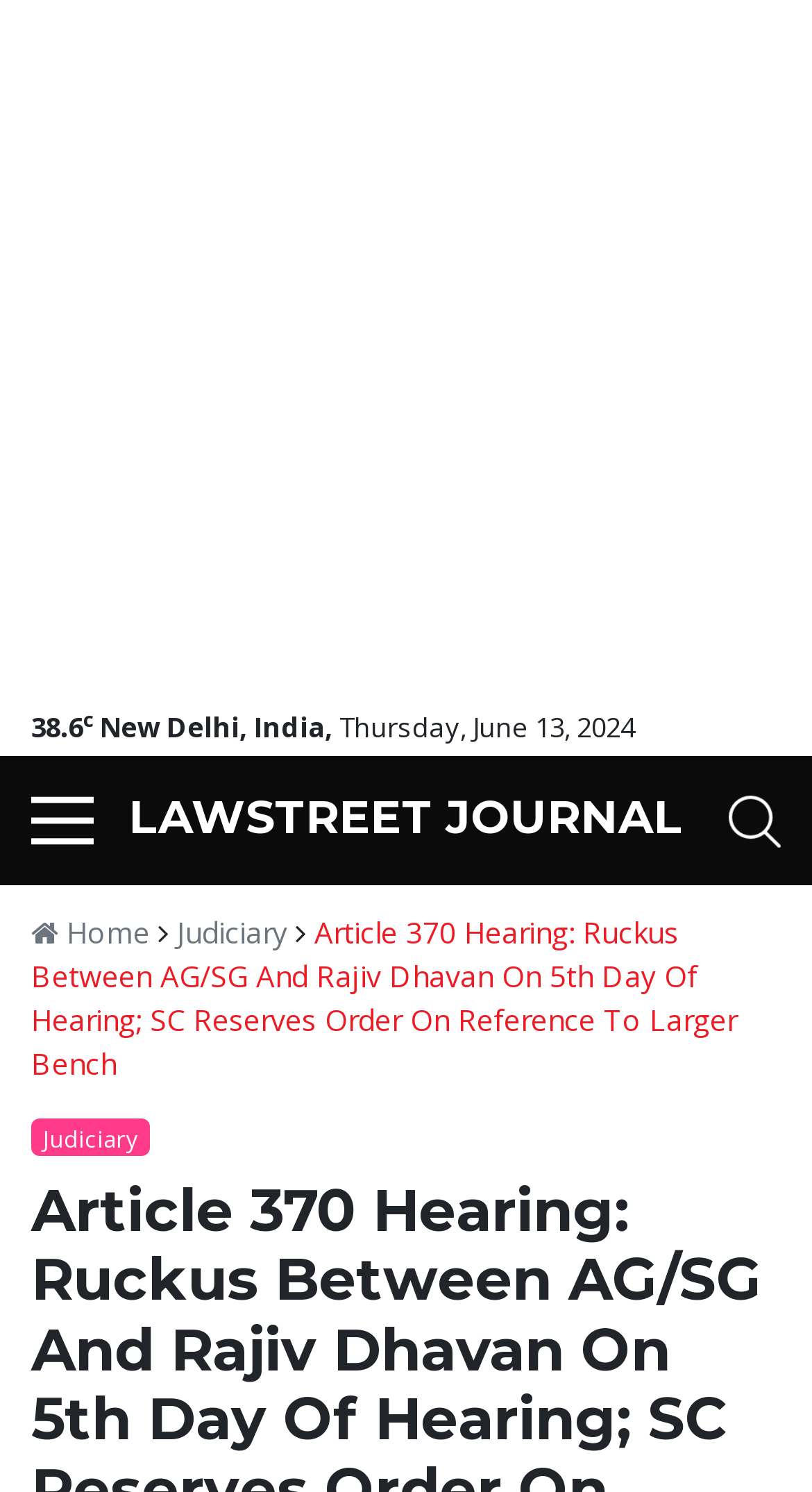What is the name of the publication?
Refer to the image and provide a one-word or short phrase answer.

LawStreet Journal